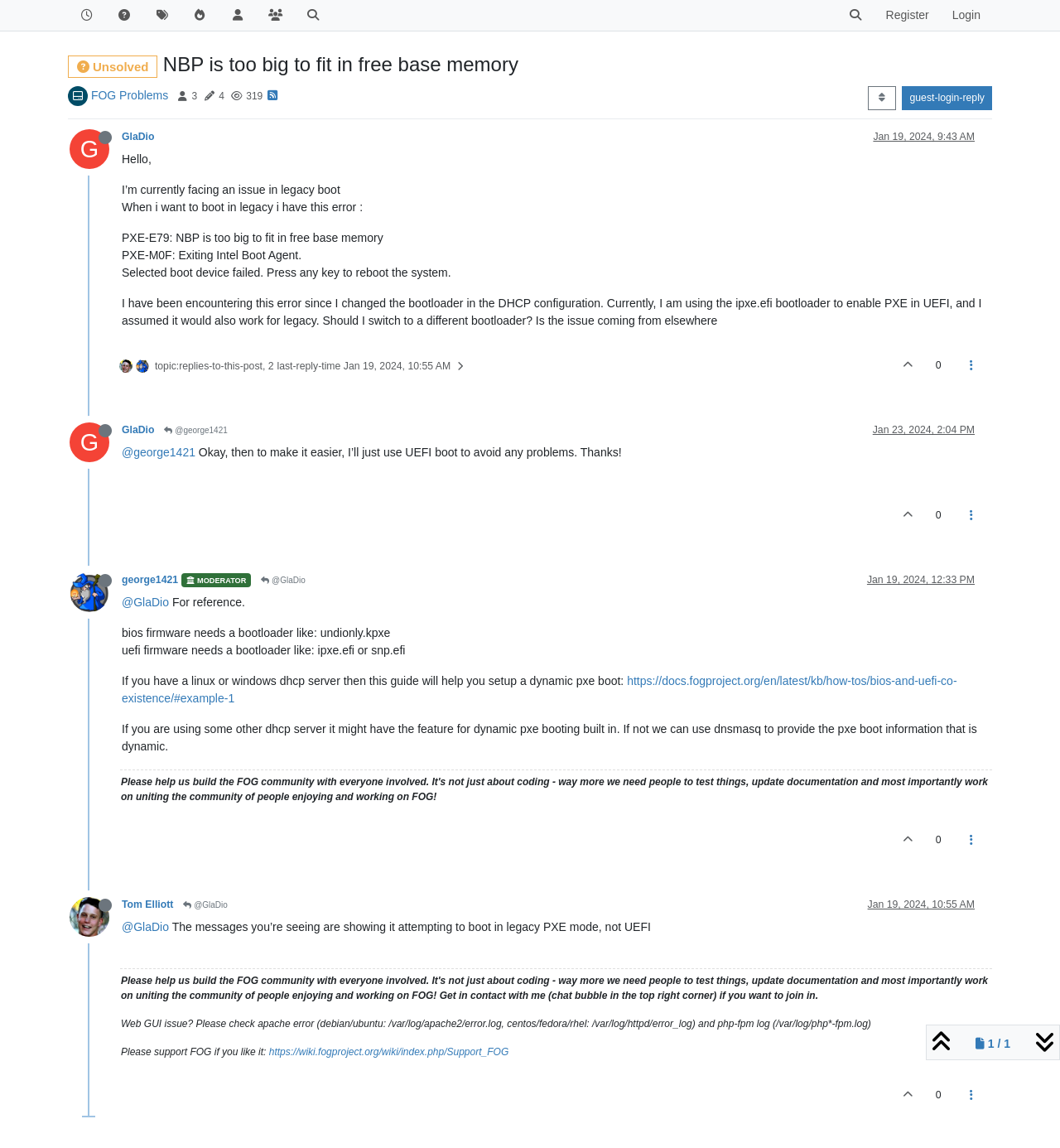Please examine the image and answer the question with a detailed explanation:
What is the bootloader used for UEFI boot?

The post mentions 'uefi firmware needs a bootloader like: ipxe.efi or snp.efi', indicating that ipxe.efi is one of the bootloaders used for UEFI boot.